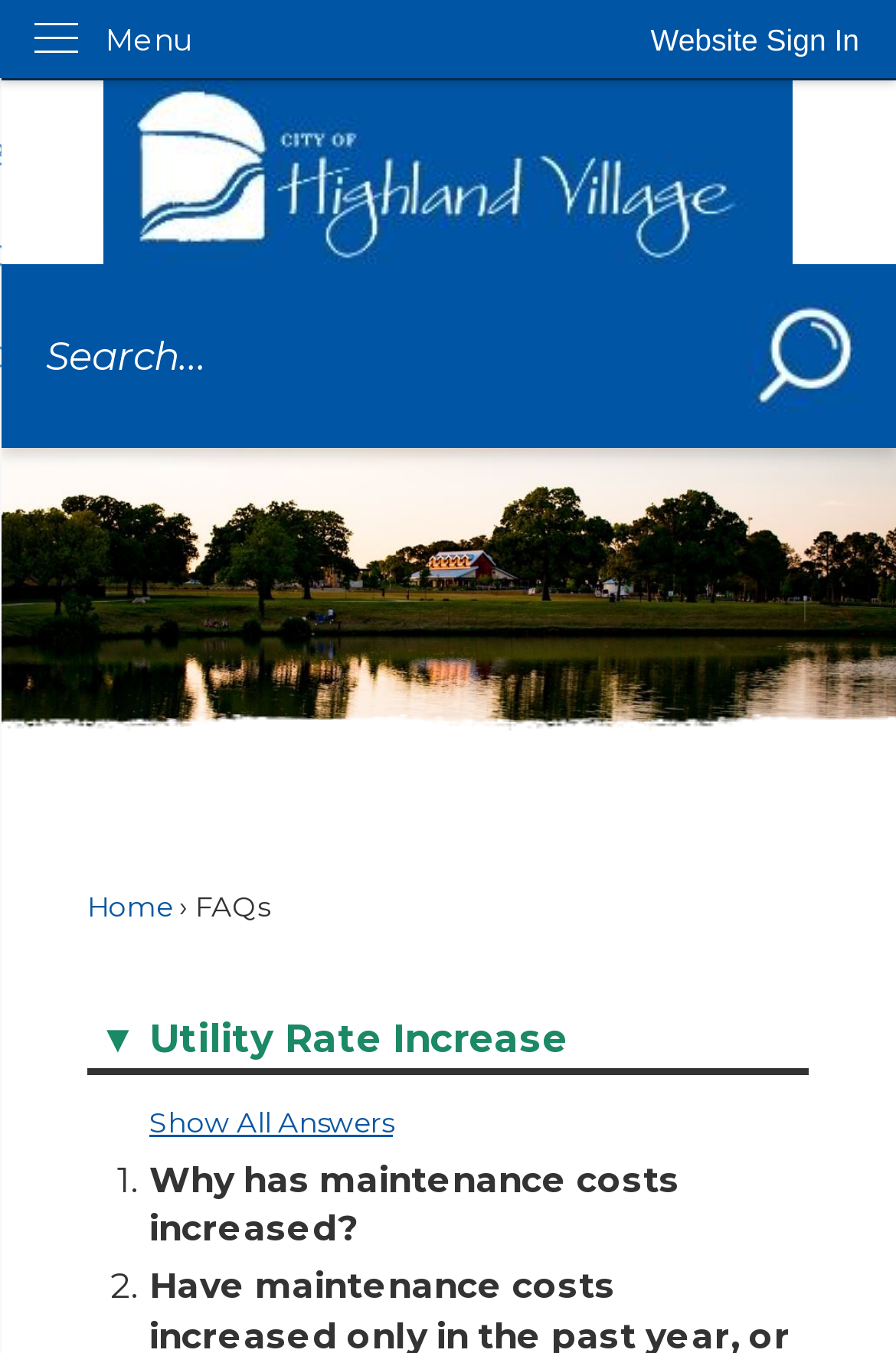Give a short answer using one word or phrase for the question:
How many questions are currently shown in the 'FAQs' section?

Two